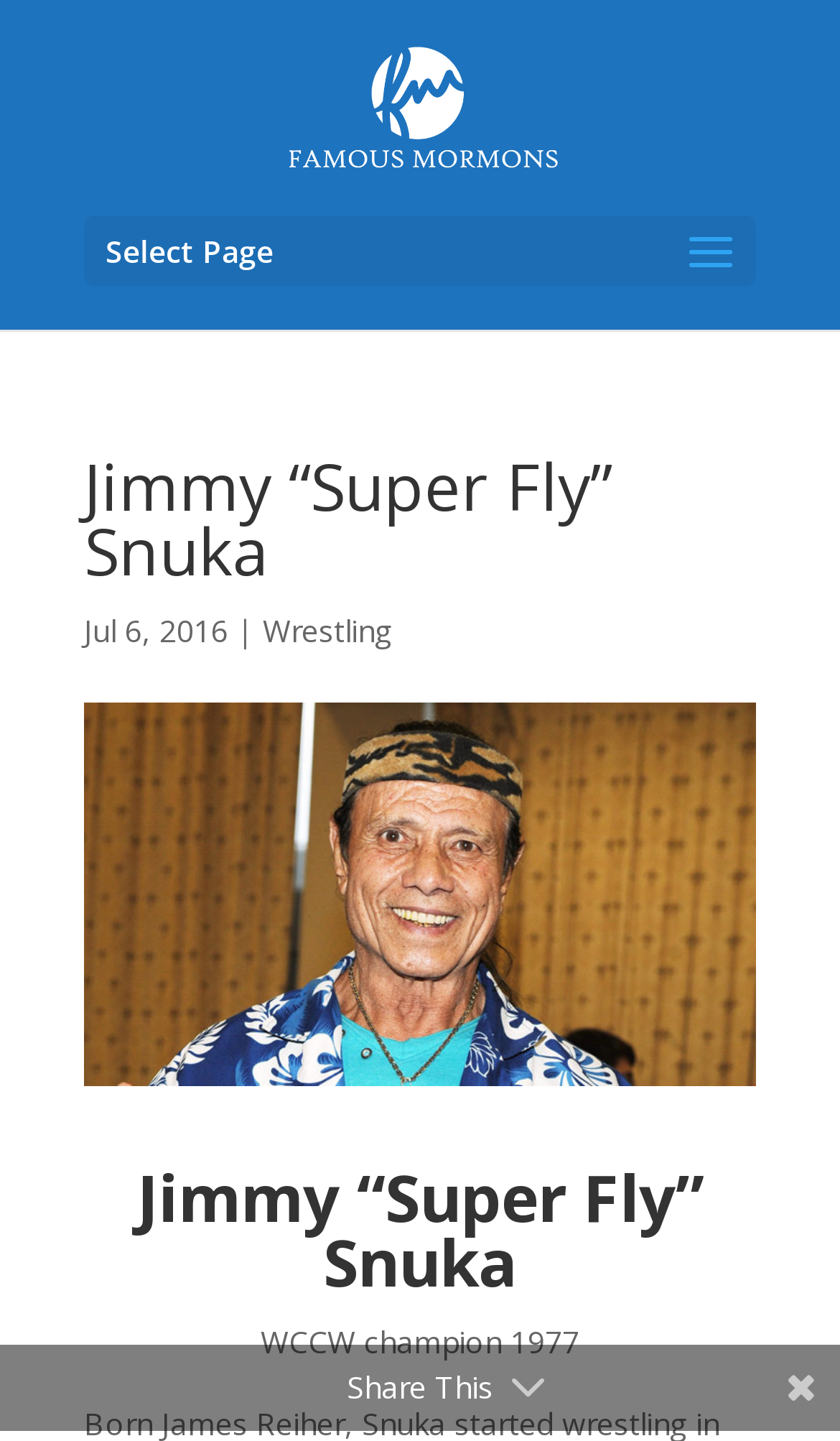Give a concise answer of one word or phrase to the question: 
How many headings are there on the webpage?

2